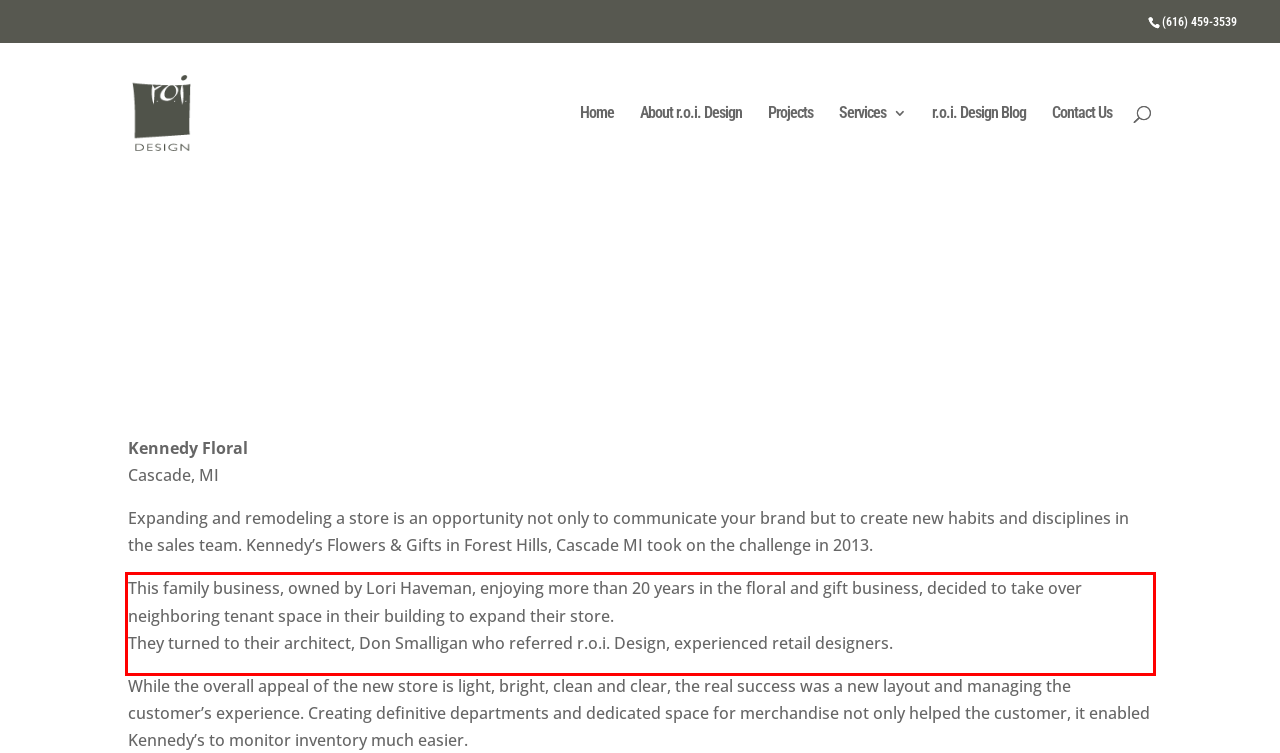You are provided with a screenshot of a webpage containing a red bounding box. Please extract the text enclosed by this red bounding box.

This family business, owned by Lori Haveman, enjoying more than 20 years in the floral and gift business, decided to take over neighboring tenant space in their building to expand their store. They turned to their architect, Don Smalligan who referred r.o.i. Design, experienced retail designers.